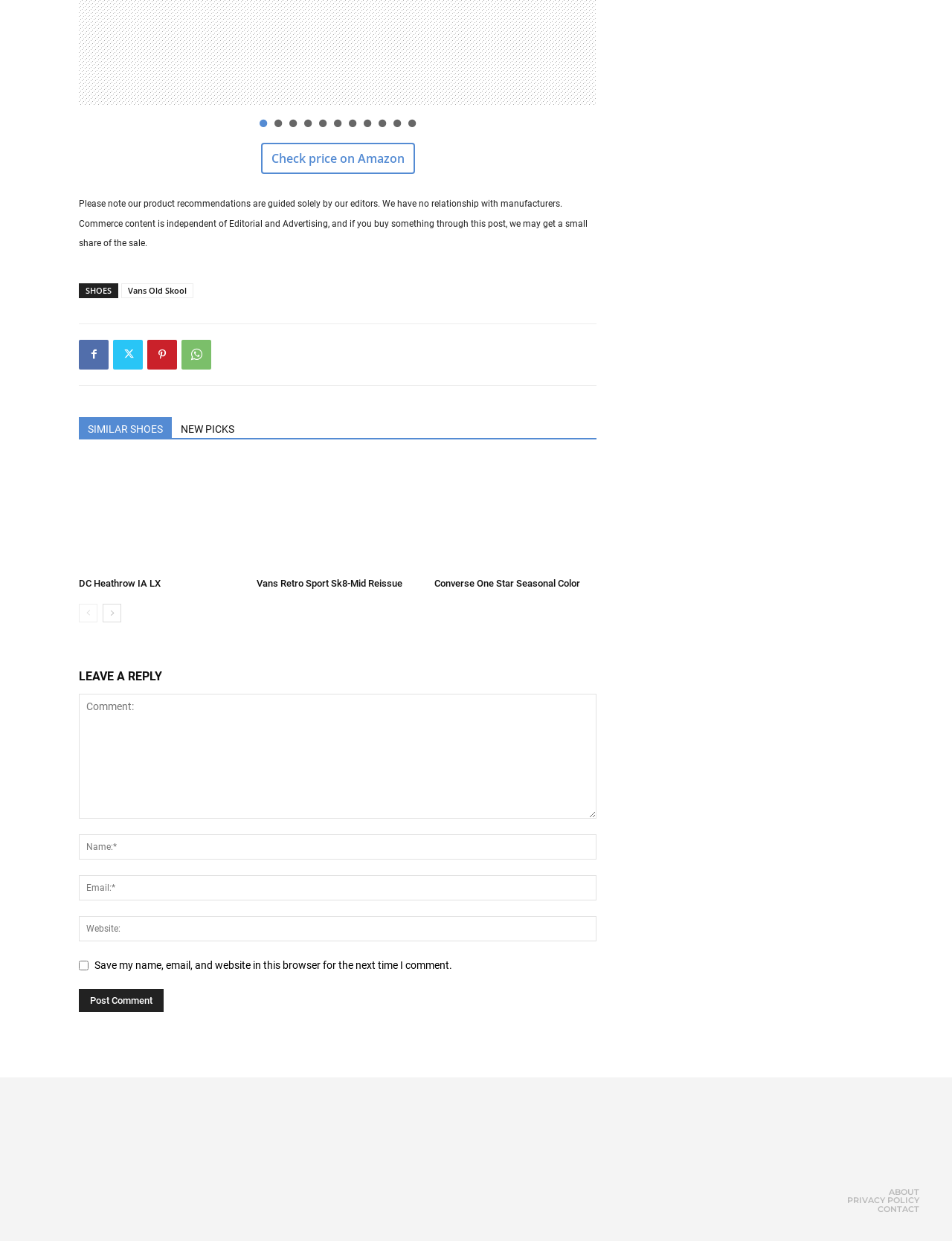Identify the bounding box coordinates of the clickable region to carry out the given instruction: "Post a comment".

[0.083, 0.797, 0.172, 0.815]